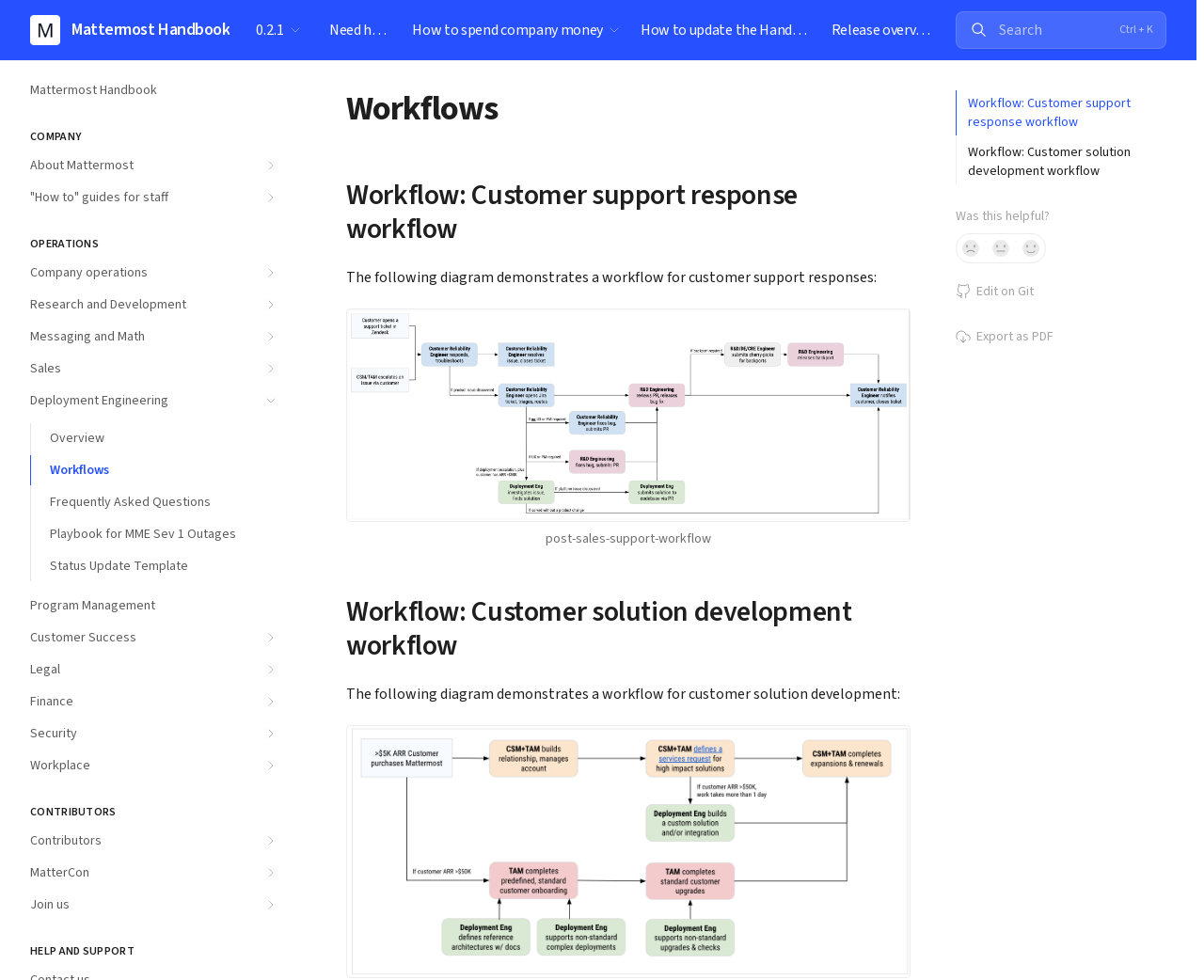Determine the bounding box coordinates of the clickable region to execute the instruction: "Go to 'How to spend company money'". The coordinates should be four float numbers between 0 and 1, denoted as [left, top, right, bottom].

[0.343, 0.0, 0.517, 0.061]